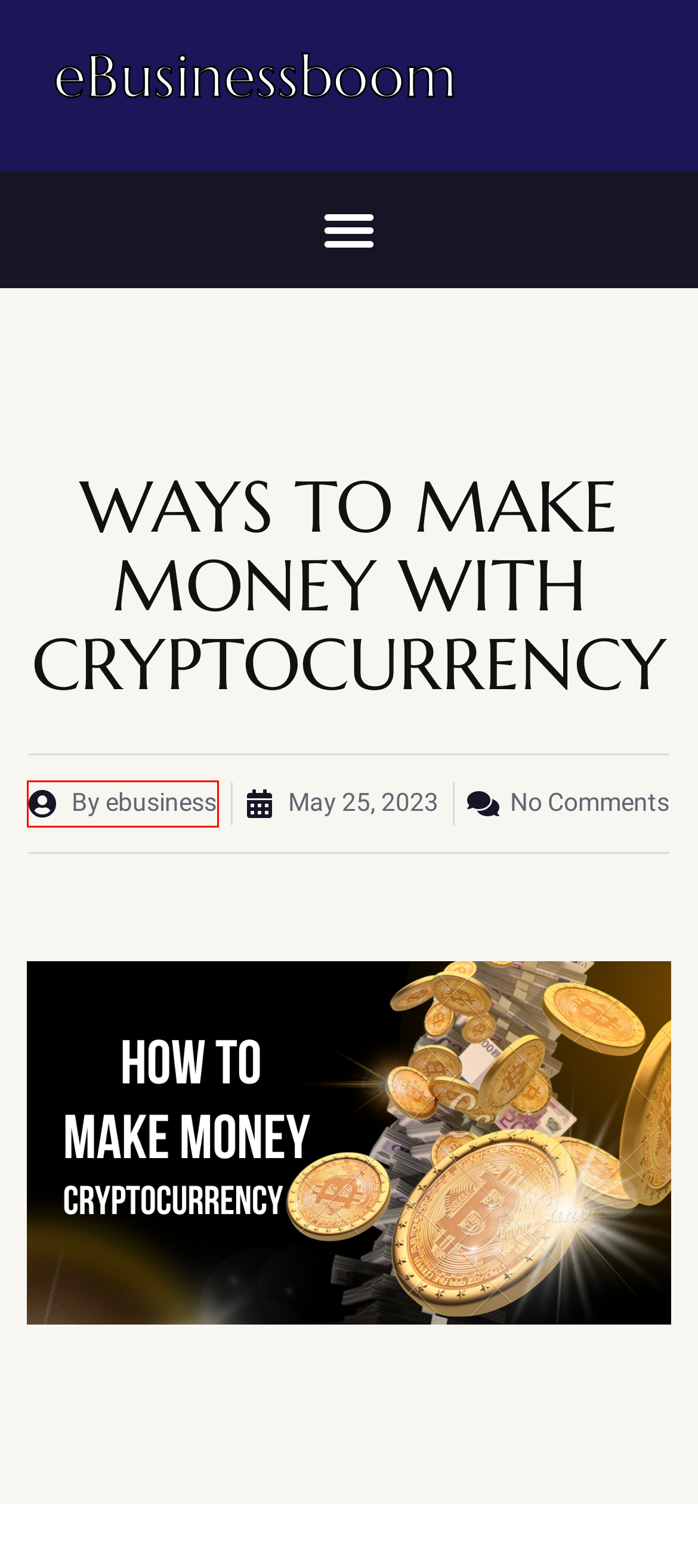Look at the screenshot of a webpage that includes a red bounding box around a UI element. Select the most appropriate webpage description that matches the page seen after clicking the highlighted element. Here are the candidates:
A. HOW TO CREATE AND MAKE MONEY ON YOUTUBE - eBusinessboom
B. how to make money Archives - eBusinessboom
C. Hoppy Copy: Advanced AI Email Writing for Marketers - eBusinessboom
D. May 25, 2023 - eBusinessboom
E. cryptocurrency Archives - eBusinessboom
F. CivitAI - eBusinessboom
G. Best Business News Platform - eBusinessboom
H. ebusiness, Author at eBusinessboom

H